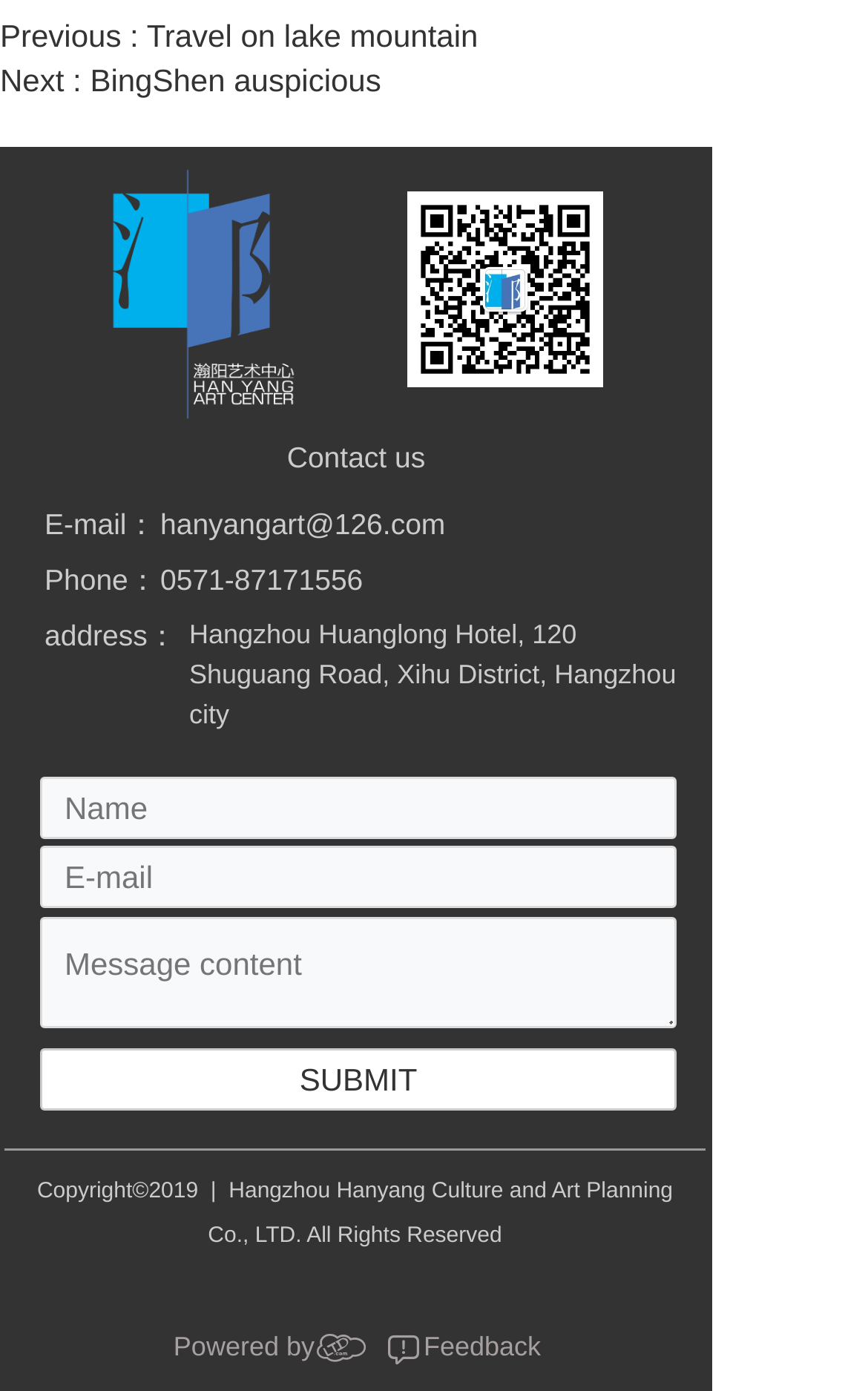What is the address of the Hangzhou Huanglong Hotel?
Look at the screenshot and give a one-word or phrase answer.

120 Shuguang Road, Xihu District, Hangzhou city